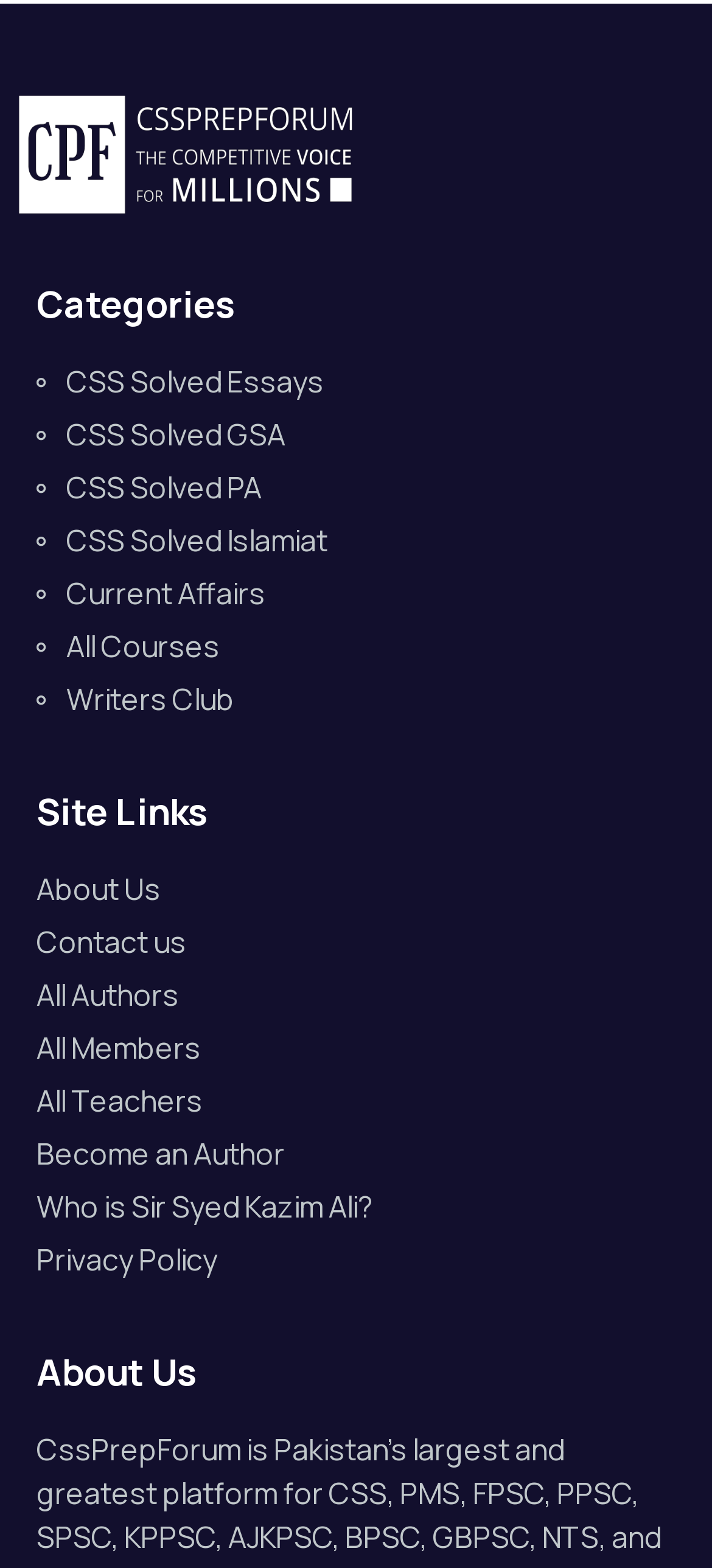What information can be found on the 'About Us' page?
Please look at the screenshot and answer using one word or phrase.

About the website